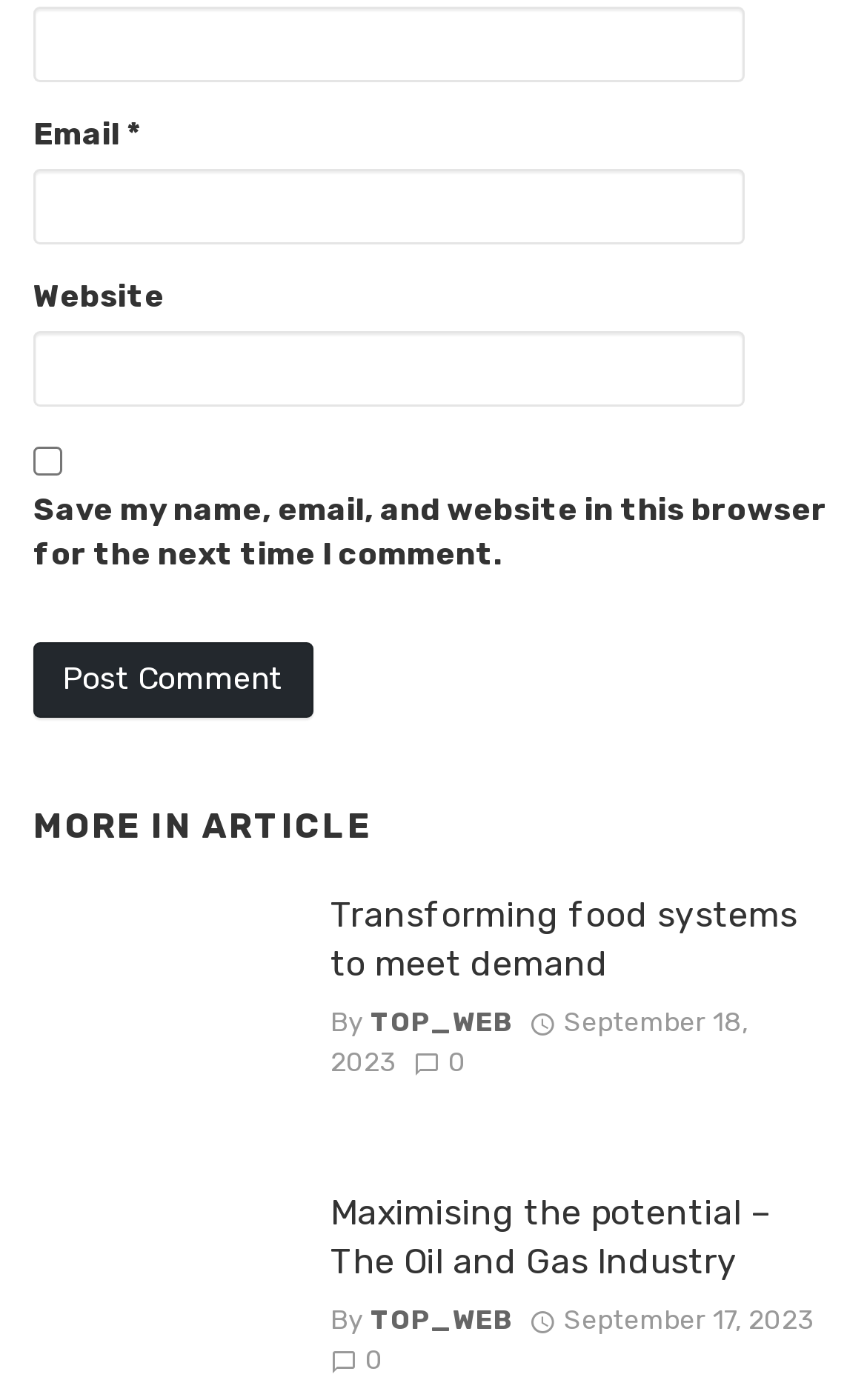Based on the element description, predict the bounding box coordinates (top-left x, top-left y, bottom-right x, bottom-right y) for the UI element in the screenshot: Article

[0.233, 0.576, 0.429, 0.604]